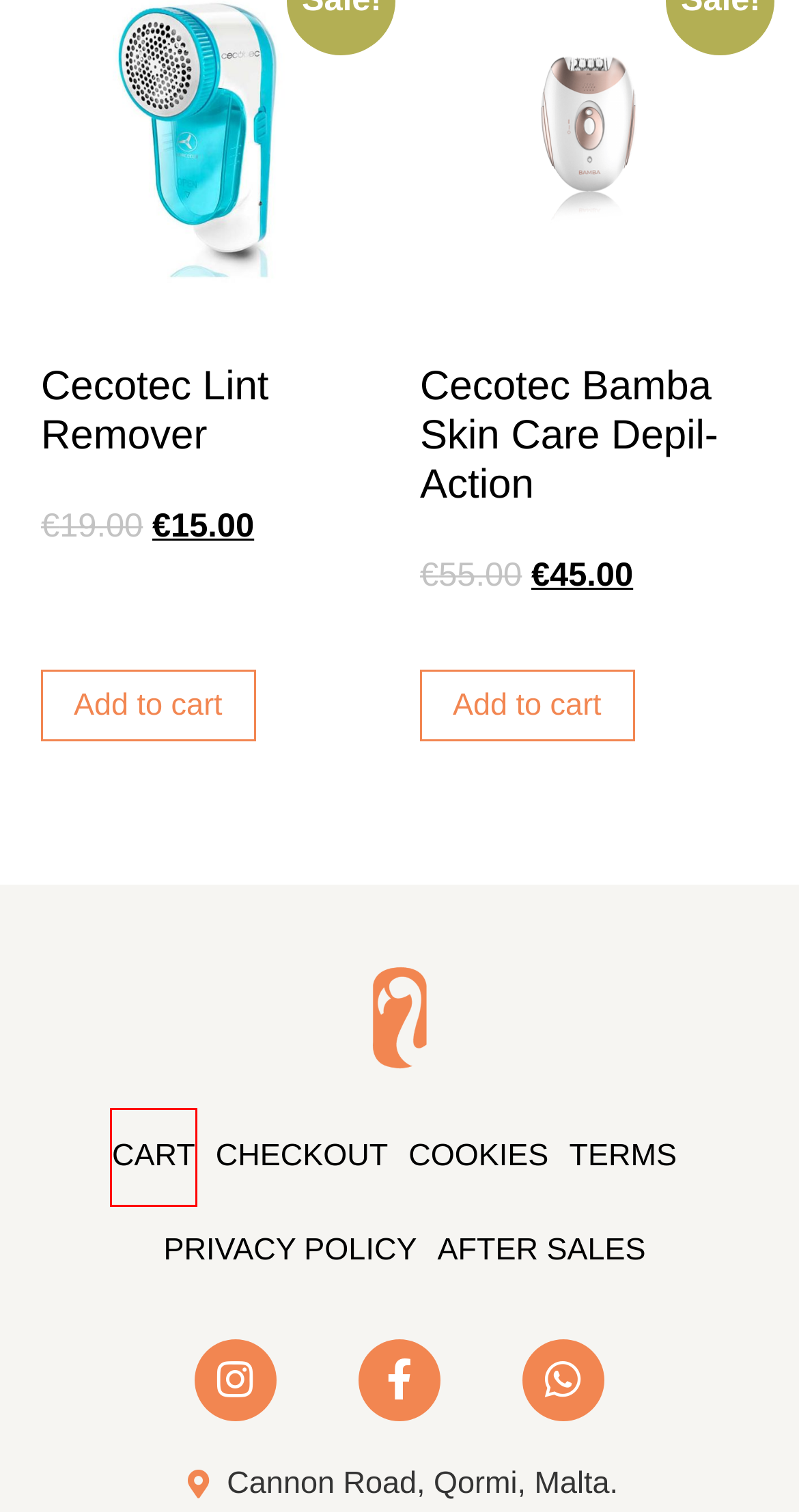You have a screenshot of a webpage with a red bounding box around an element. Select the webpage description that best matches the new webpage after clicking the element within the red bounding box. Here are the descriptions:
A. Cart – Flamingo Malta
B. Privacy Policy – Flamingo Malta
C. After Sales – Flamingo Malta
D. Cookies – Flamingo Malta
E. Contact – Flamingo Malta
F. Cecotec Bamba Skin Care Depil-Action – Flamingo Malta
G. Terms – Flamingo Malta
H. Cecotec Lint Remover – Flamingo Malta

A